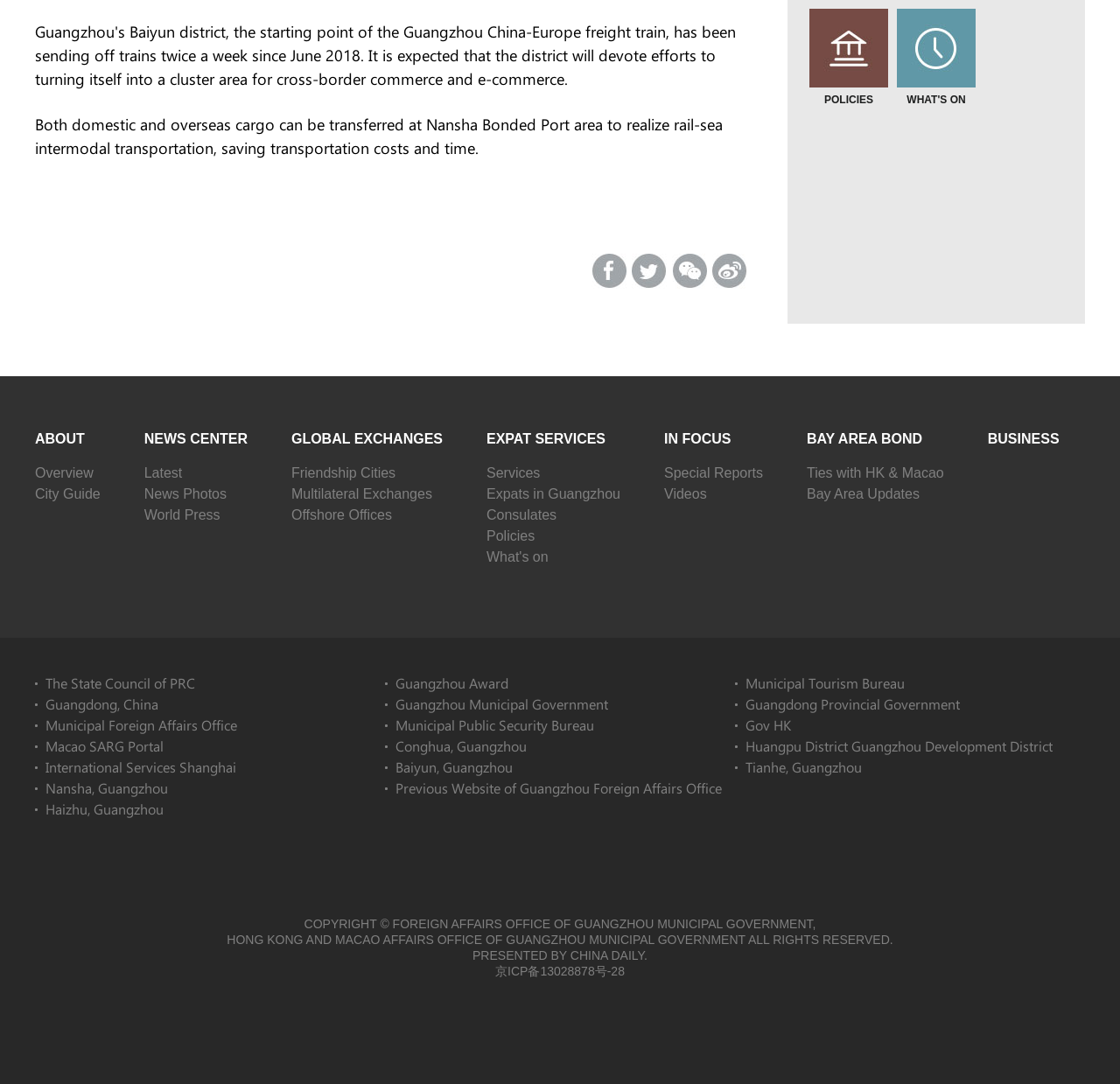Identify the coordinates of the bounding box for the element that must be clicked to accomplish the instruction: "Click on 'Order Online'".

None